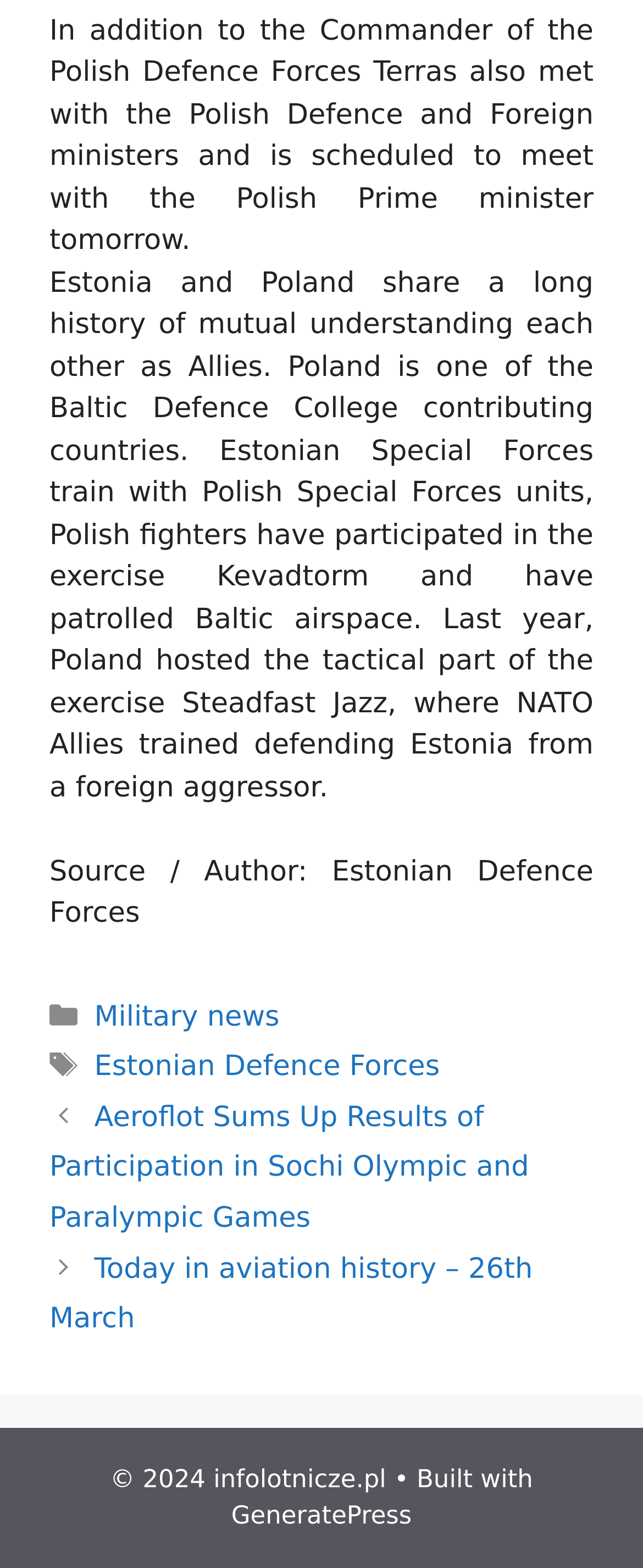Provide a short, one-word or phrase answer to the question below:
What is the copyright year of the website?

2024